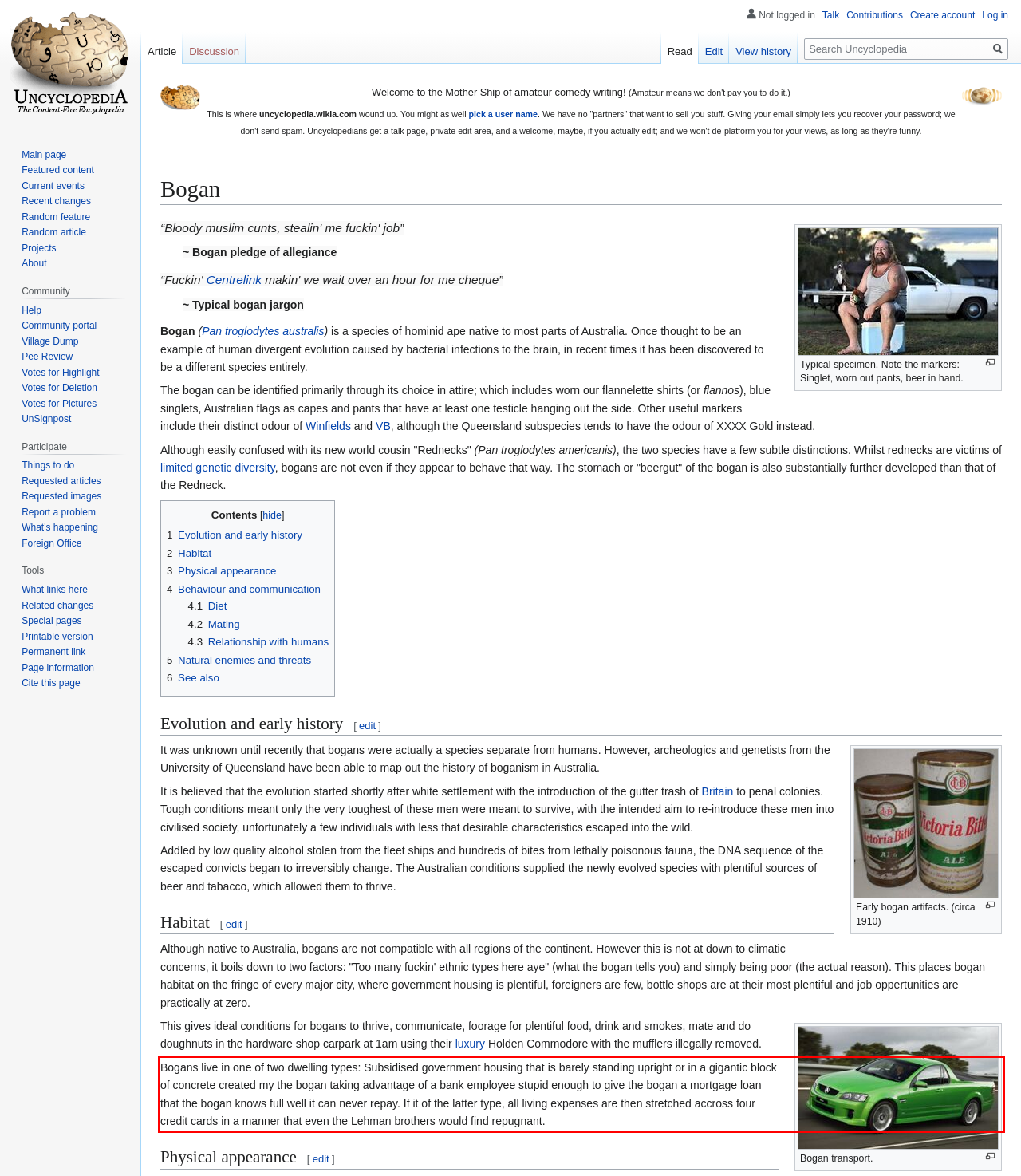With the provided screenshot of a webpage, locate the red bounding box and perform OCR to extract the text content inside it.

Bogans live in one of two dwelling types: Subsidised government housing that is barely standing upright or in a gigantic block of concrete created my the bogan taking advantage of a bank employee stupid enough to give the bogan a mortgage loan that the bogan knows full well it can never repay. If it of the latter type, all living expenses are then stretched accross four credit cards in a manner that even the Lehman brothers would find repugnant.